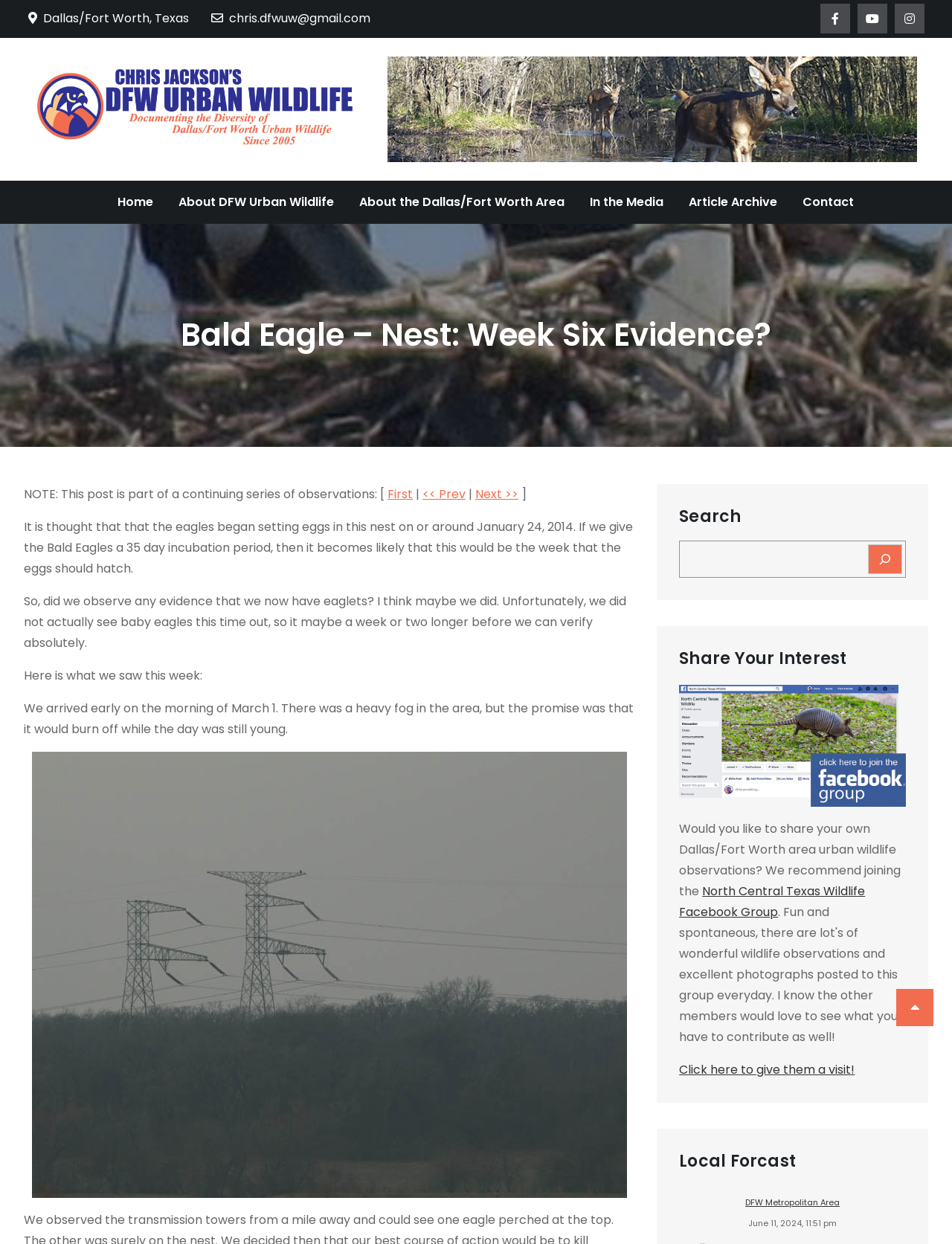Please provide a one-word or phrase answer to the question: 
What is the location of the urban wildlife being documented?

Dallas/Fort Worth, Texas